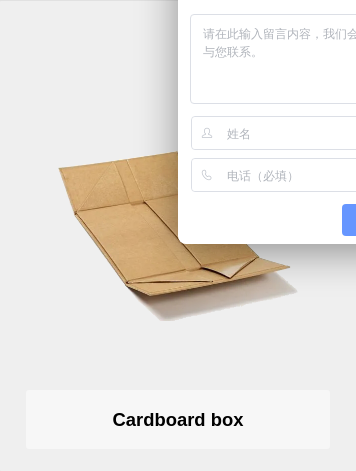Can you give a detailed response to the following question using the information from the image? Is the box unfolded in the image?

The caption describes the box as 'neatly folded', implying that it is not unfolded or open, but rather presented in a compact and organized state.